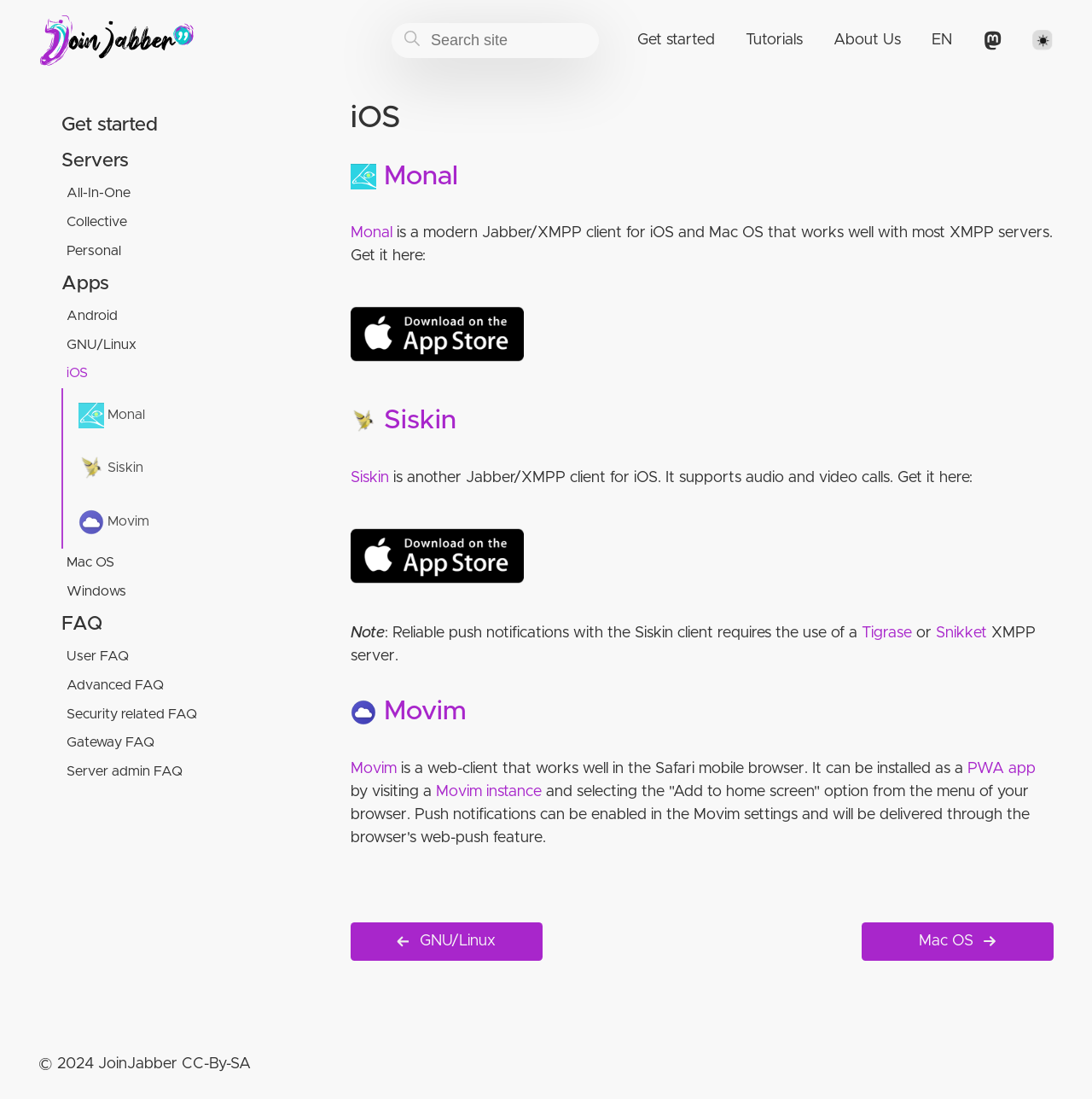Offer an in-depth caption of the entire webpage.

This webpage is about JoinJabber, a platform that promotes the use of Jabber/XMPP clients for various operating systems. At the top left corner, there is a JoinJabber logo, which is an image link. Next to it, there is a search box. Below the logo, there are several links to different sections of the website, including "Get started", "Tutorials", "About Us", and "EN". 

On the left side of the page, there is a complementary section that contains several headings and links. The headings include "Get started", "Servers", "All-In-One", "Collective", "Personal", "Apps", "Android", "GNU/Linux", "iOS", "Mac OS", and "Windows". Each heading has a corresponding link, and some of them have additional links to specific XMPP clients or services. 

For example, under the "iOS" heading, there are links to Monal and Siskin, which are Jabber/XMPP clients for iOS. Similarly, under the "Mac OS" heading, there is a link to Monal. There are also links to various XMPP servers, such as Conversations.im, Hot-Chilli, and Tigase. 

At the bottom of the page, there are several links to FAQs, including "FAQ", "User FAQ", and specific questions about XMPP/Jabber, federation, and services.